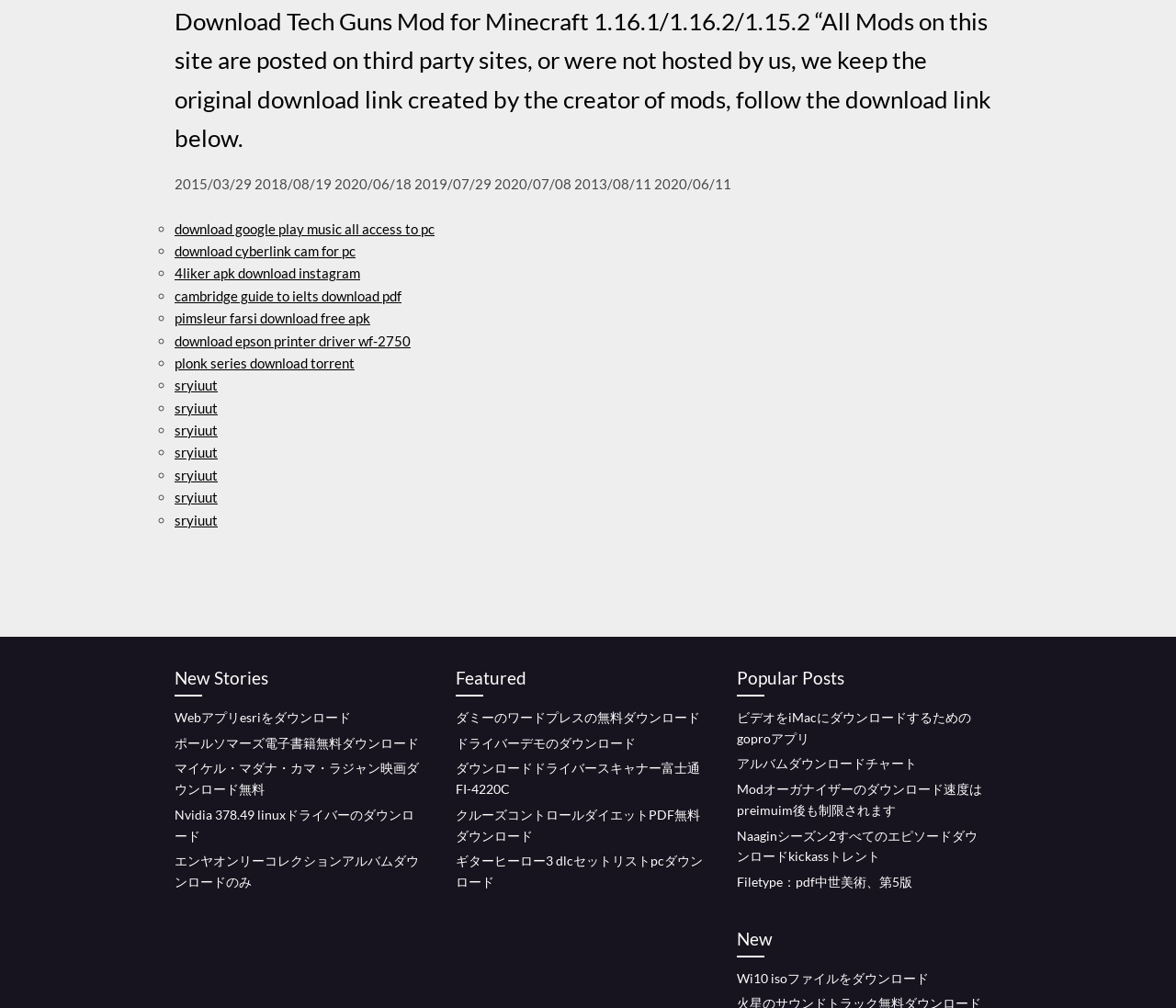What is the format of the file mentioned in the link 'Filetype：pdf中世美術、第5版'?
Please give a detailed and elaborate explanation in response to the question.

The link 'Filetype：pdf中世美術、第5版' explicitly mentions 'pdf' as the file type, indicating that the file being referred to is in PDF format.